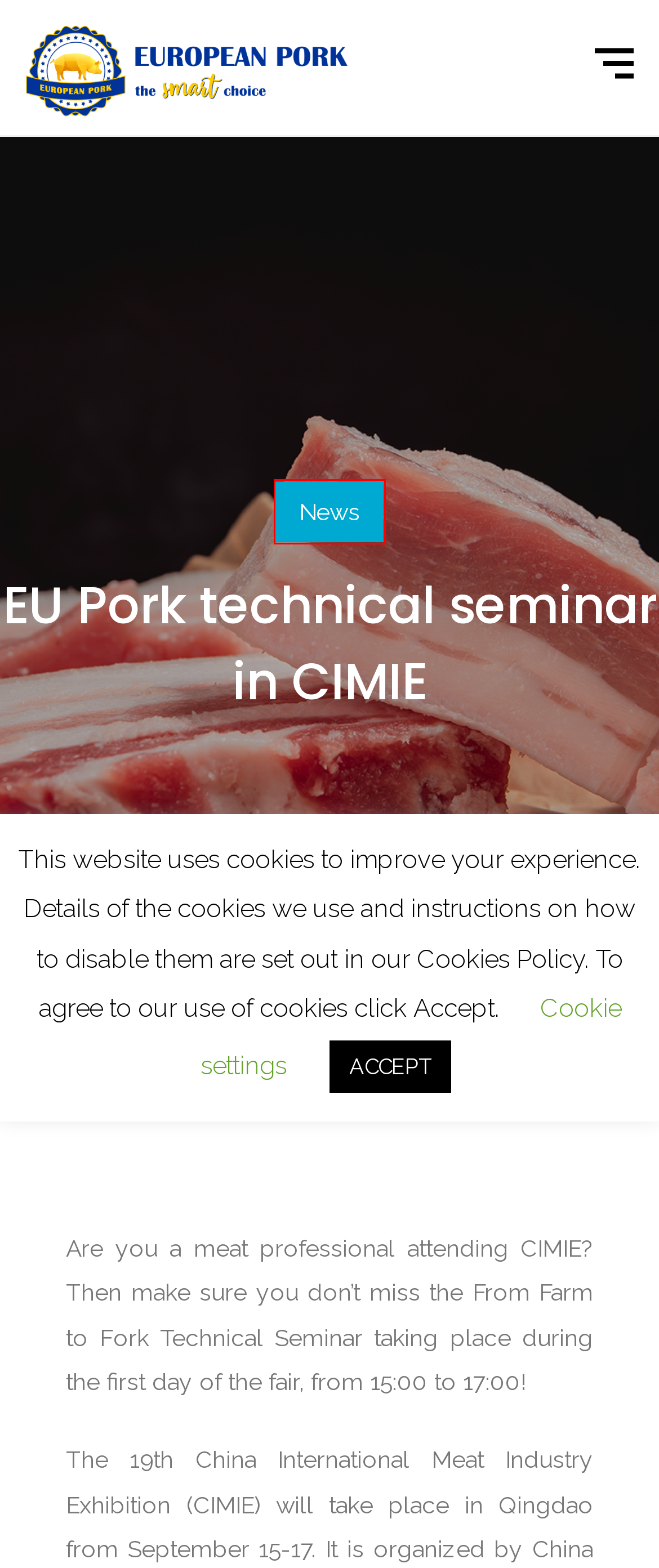You are given a webpage screenshot where a red bounding box highlights an element. Determine the most fitting webpage description for the new page that loads after clicking the element within the red bounding box. Here are the candidates:
A. Qingdao Archives - European Pork | European Pork, the Smart Choice
B. November 2020 - European Pork | European Pork, the Smart Choice
C. December 2020 - European Pork | European Pork, the Smart Choice
D. August 2023 - European Pork | European Pork, the Smart Choice
E. News Archives - European Pork | European Pork, the Smart Choice
F. August 2020 - European Pork | European Pork, the Smart Choice
G. Home - European Pork | European Pork, the Smart Choice
H. October 2021 - European Pork | European Pork, the Smart Choice

E